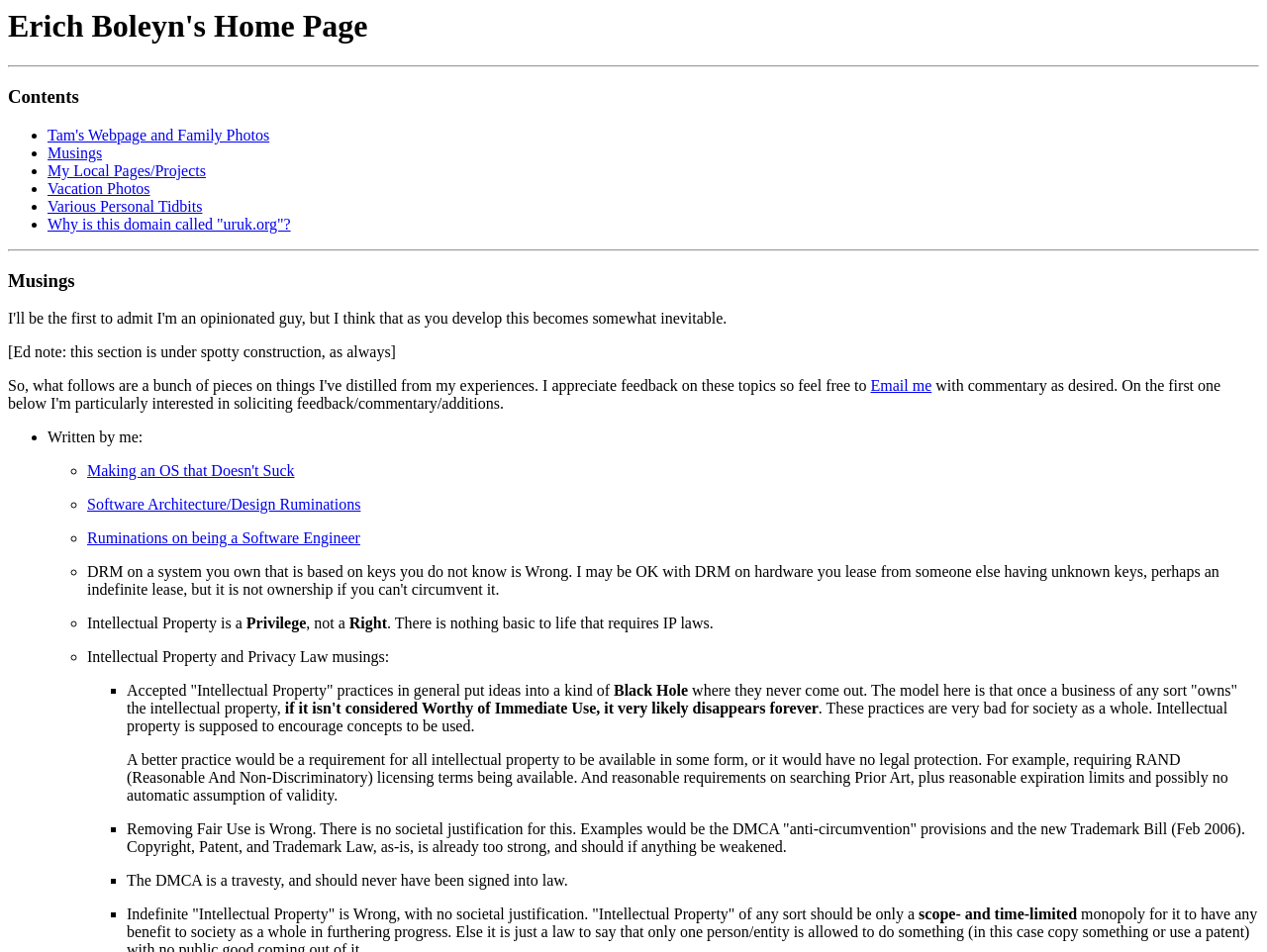Answer the question below with a single word or a brief phrase: 
How many links are there in the 'Contents' section?

5